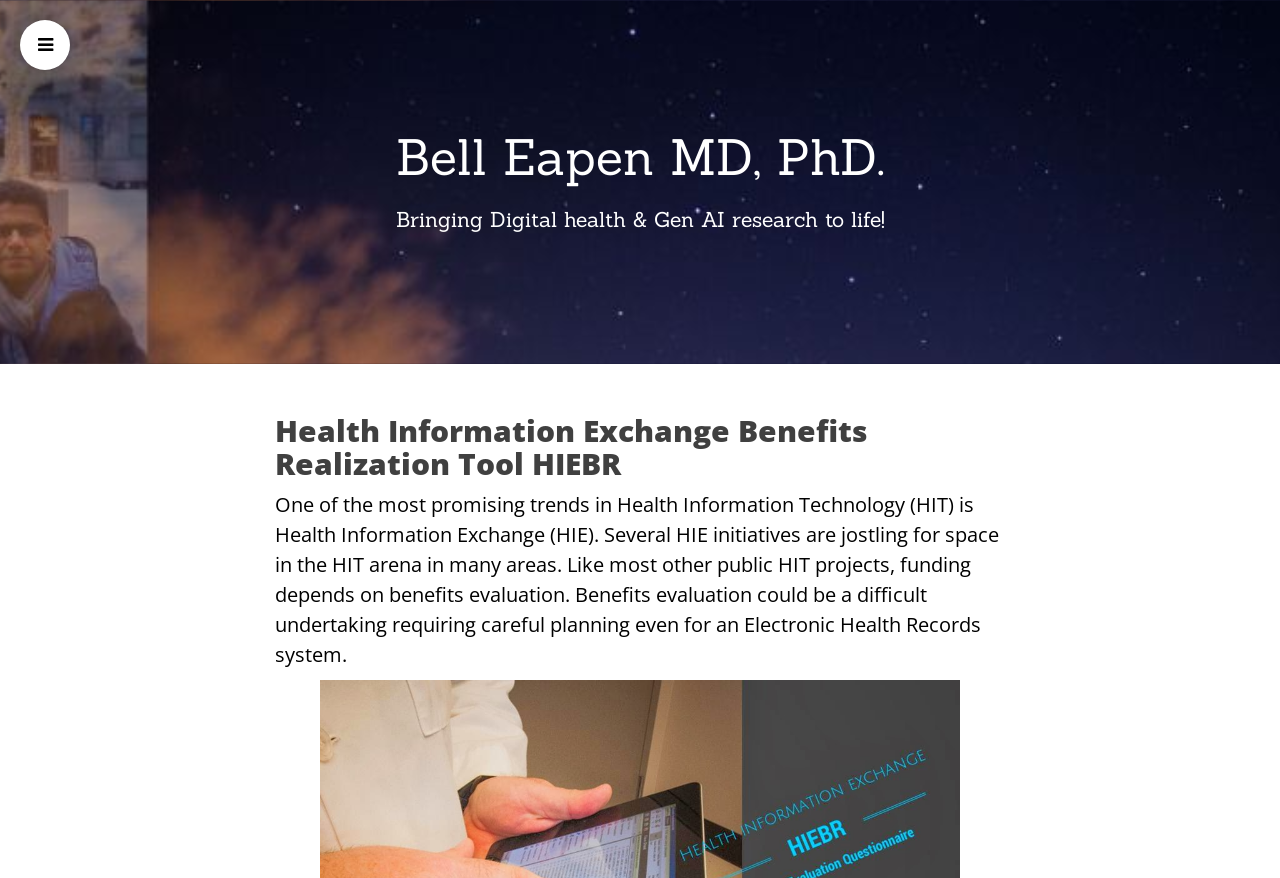Give a one-word or short phrase answer to this question: 
What is the name of the tool mentioned on the webpage?

Health Information Exchange Benefits Realization Tool